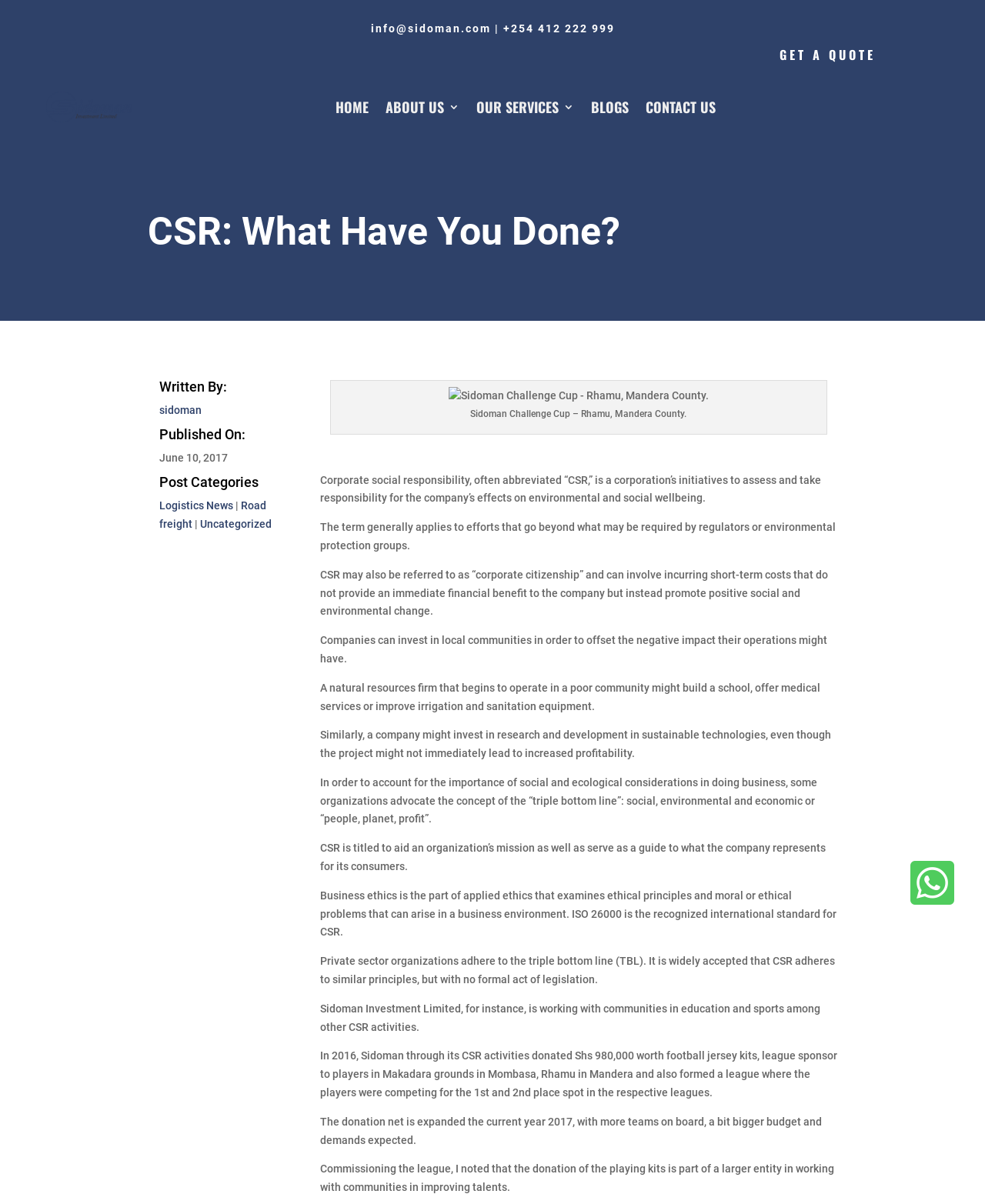Identify the bounding box coordinates of the clickable section necessary to follow the following instruction: "Read the previous post". The coordinates should be presented as four float numbers from 0 to 1, i.e., [left, top, right, bottom].

None